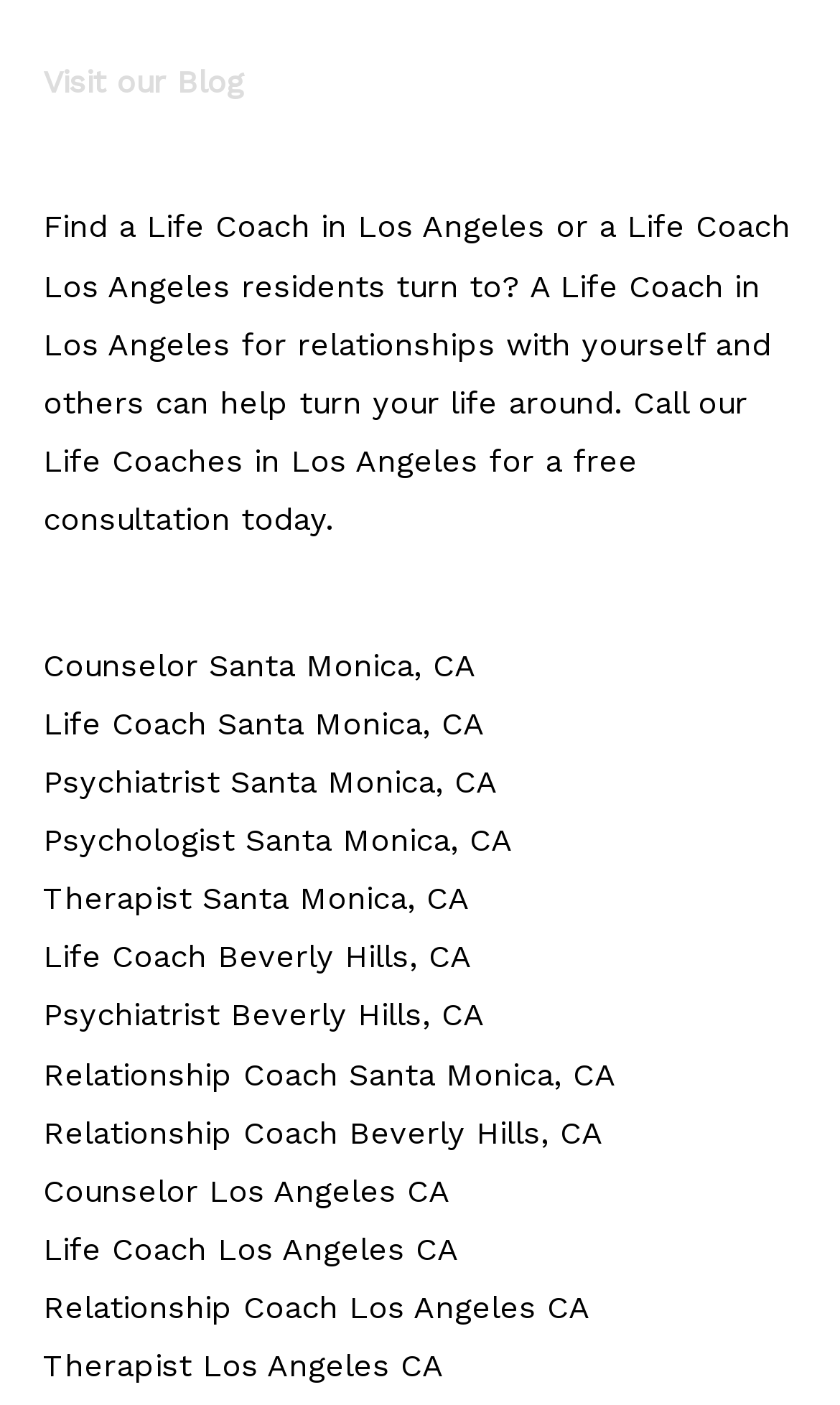Respond with a single word or short phrase to the following question: 
What type of professionals are mentioned on this webpage?

Life coaches, therapists, etc.